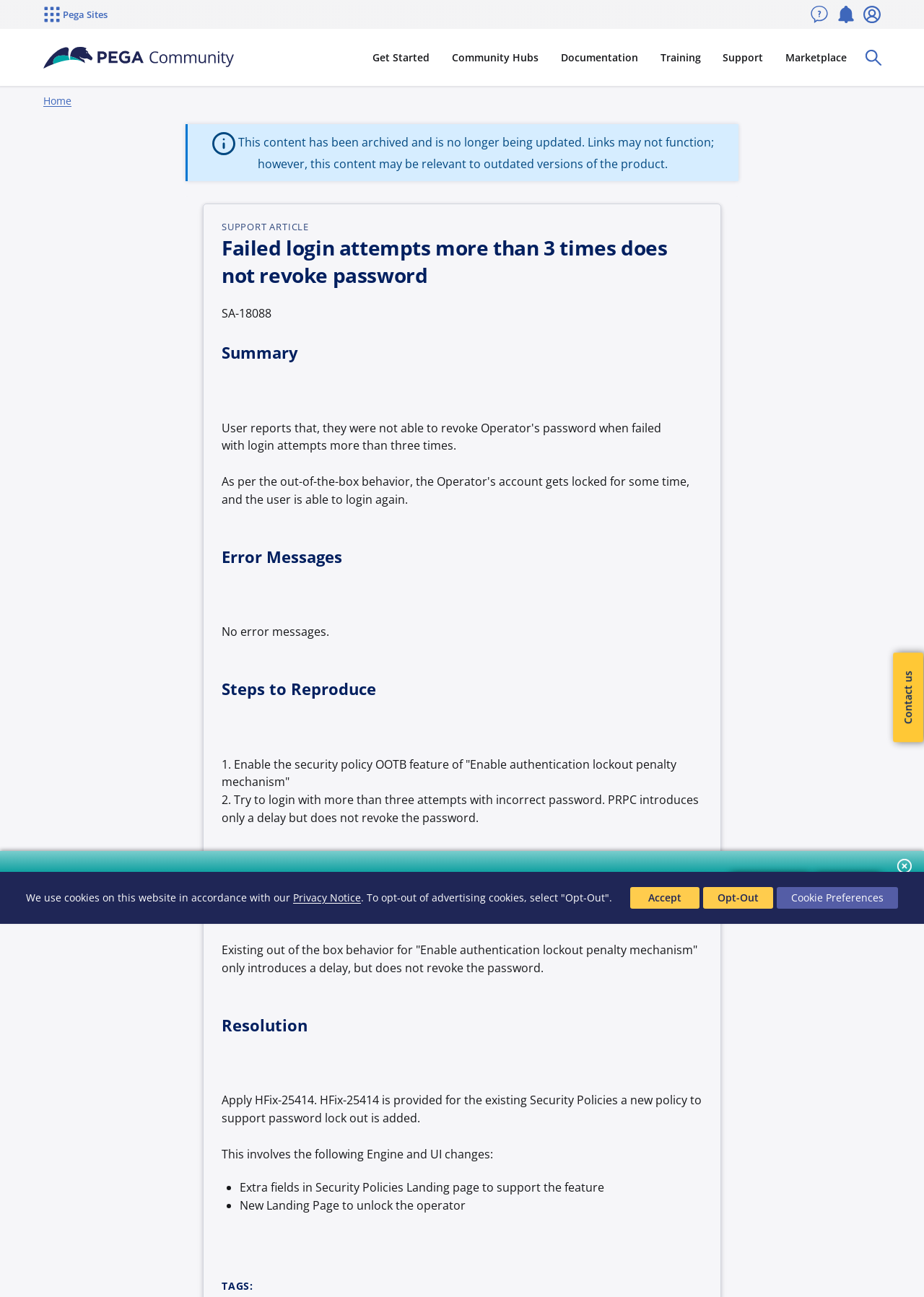Create a full and detailed caption for the entire webpage.

This webpage appears to be a support article from Pega Community, with a title "Failed login attempts more than 3 times does not revoke password". At the top left, there is a link to "Skip to main content". The top navigation bar has several buttons, including "Get Started", "Community Hubs", "Documentation", "Training", "Support", "Marketplace", and "Pega Sites". On the top right, there are buttons for "Log in", "Notifications", and "Contact".

Below the navigation bar, there is a breadcrumb navigation section with a link to "Home". The main content area has a warning message stating that the content has been archived and may not be updated. The article's title is followed by a summary, which is not fully displayed in the meta description.

The article is divided into sections, including "Summary", "Error Messages", "Steps to Reproduce", "Root Cause", and "Resolution". The "Steps to Reproduce" section has two steps, and the "Resolution" section provides a solution involving a hotfix. There is also a section for "TAGS:" at the bottom.

On the right side of the page, there is a call-to-action section with headings "READY TO CRUSH COMPLEXITY?" and "Experience the benefits of Pega Community when you log in." Below this, there are links to "Join Now" and "Log in".

At the bottom of the page, there is a section with links to "Contact us" and "Privacy Notice", as well as buttons to "Accept", "Opt-Out", and "Cookie Preferences".